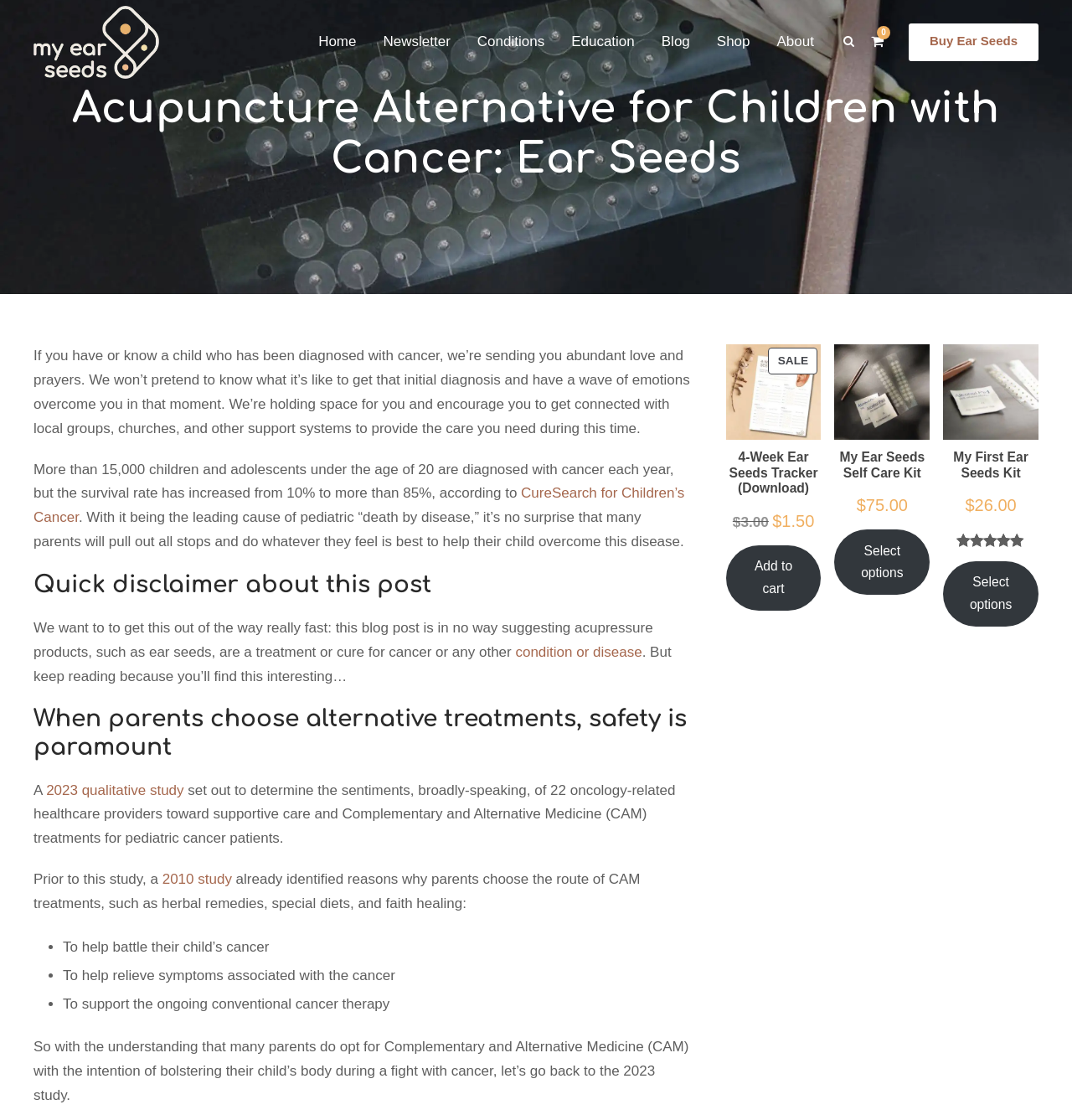Give a concise answer using only one word or phrase for this question:
How many products are displayed on the webpage?

3